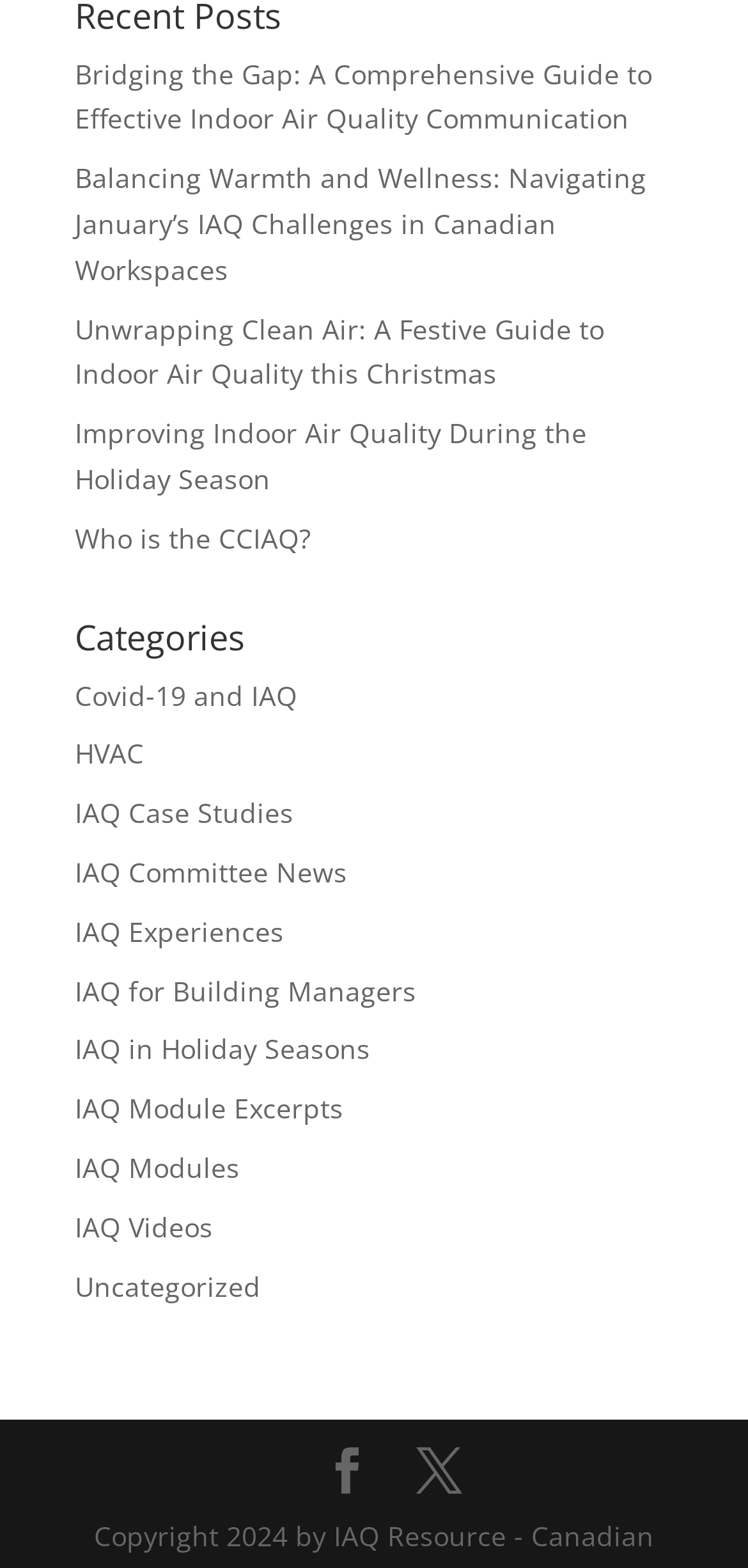What is the topic of the first article?
Please look at the screenshot and answer using one word or phrase.

Indoor Air Quality Communication